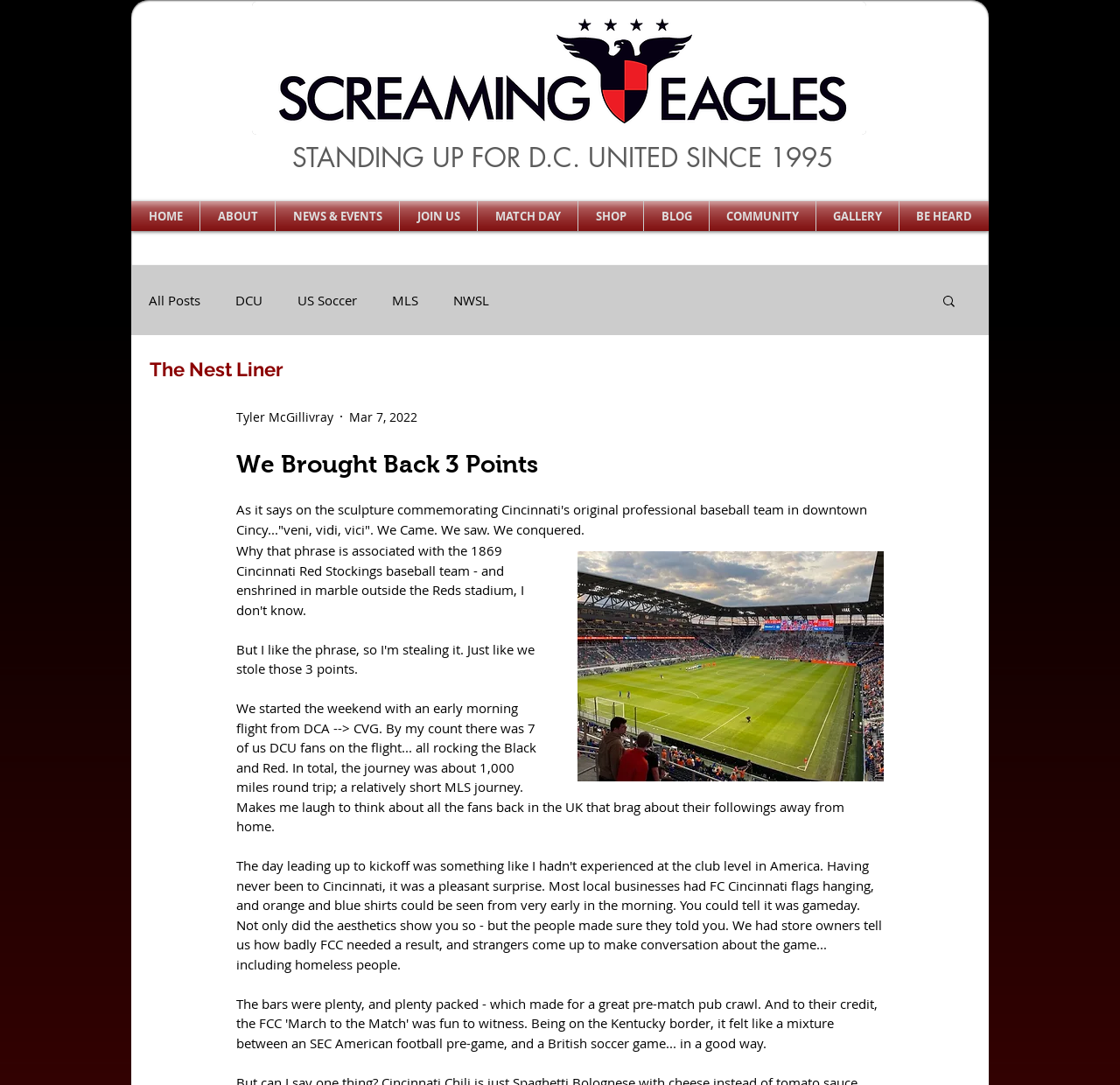What is the headline of the webpage?

We Brought Back 3 Points